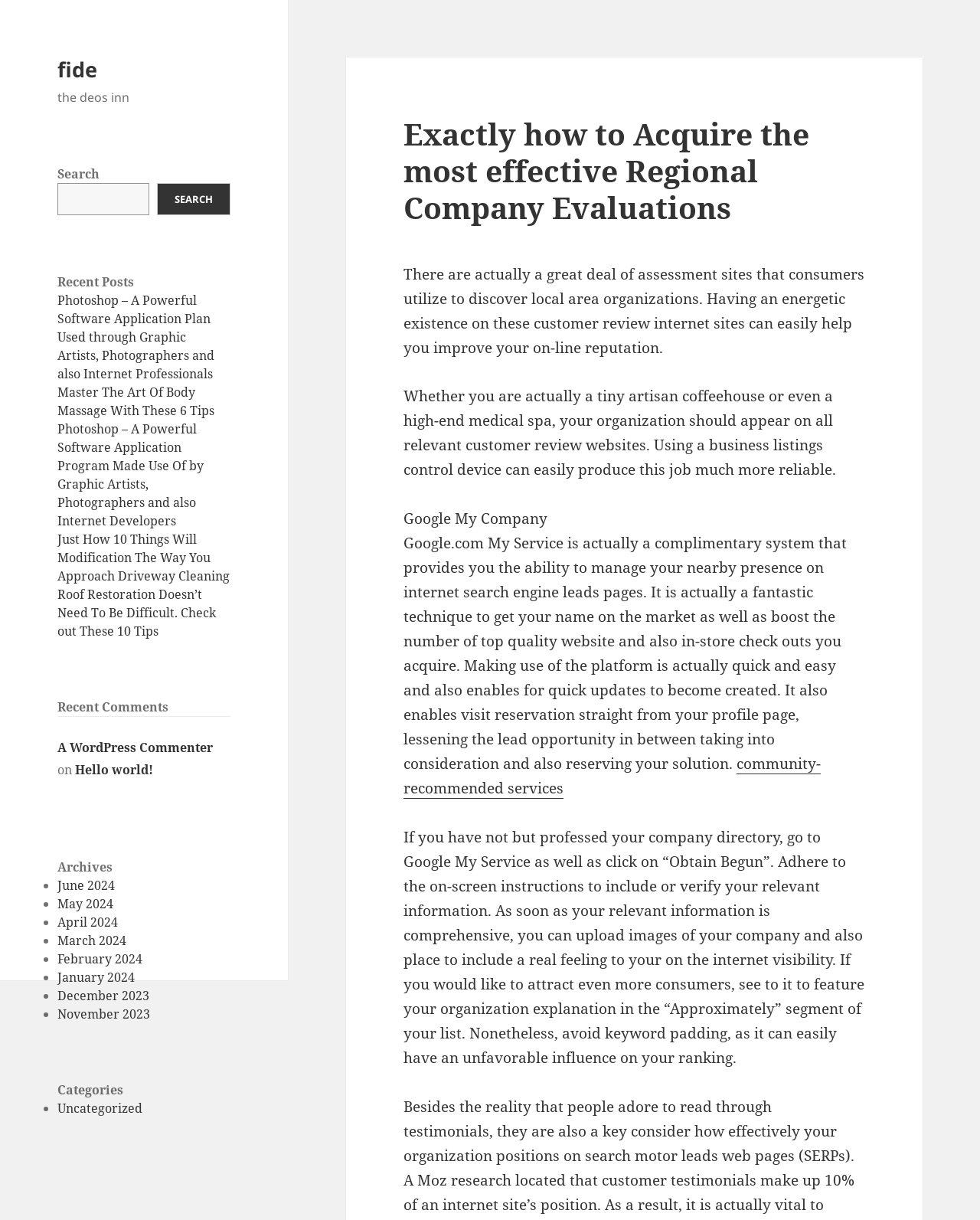Find the bounding box of the UI element described as follows: "November 2023".

[0.059, 0.824, 0.153, 0.838]